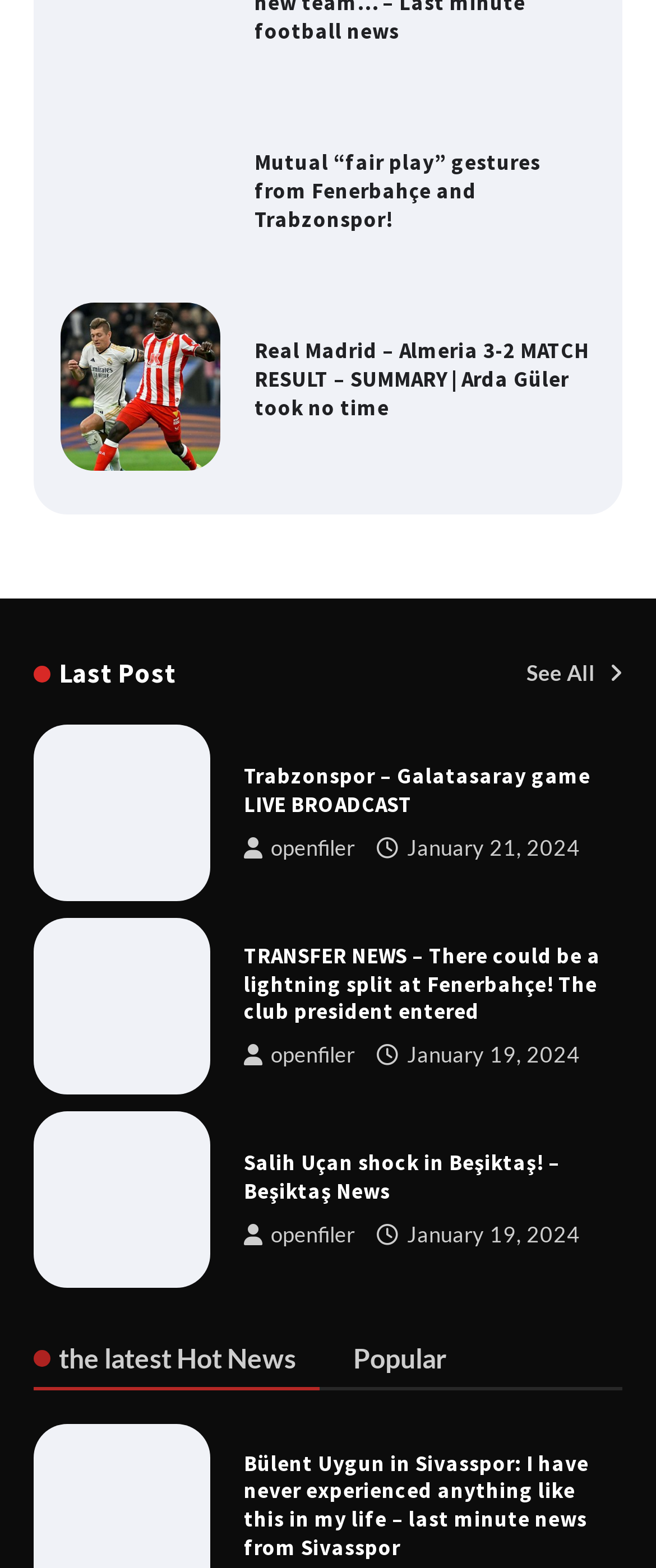Provide a one-word or one-phrase answer to the question:
How many articles are listed on the webpage?

9